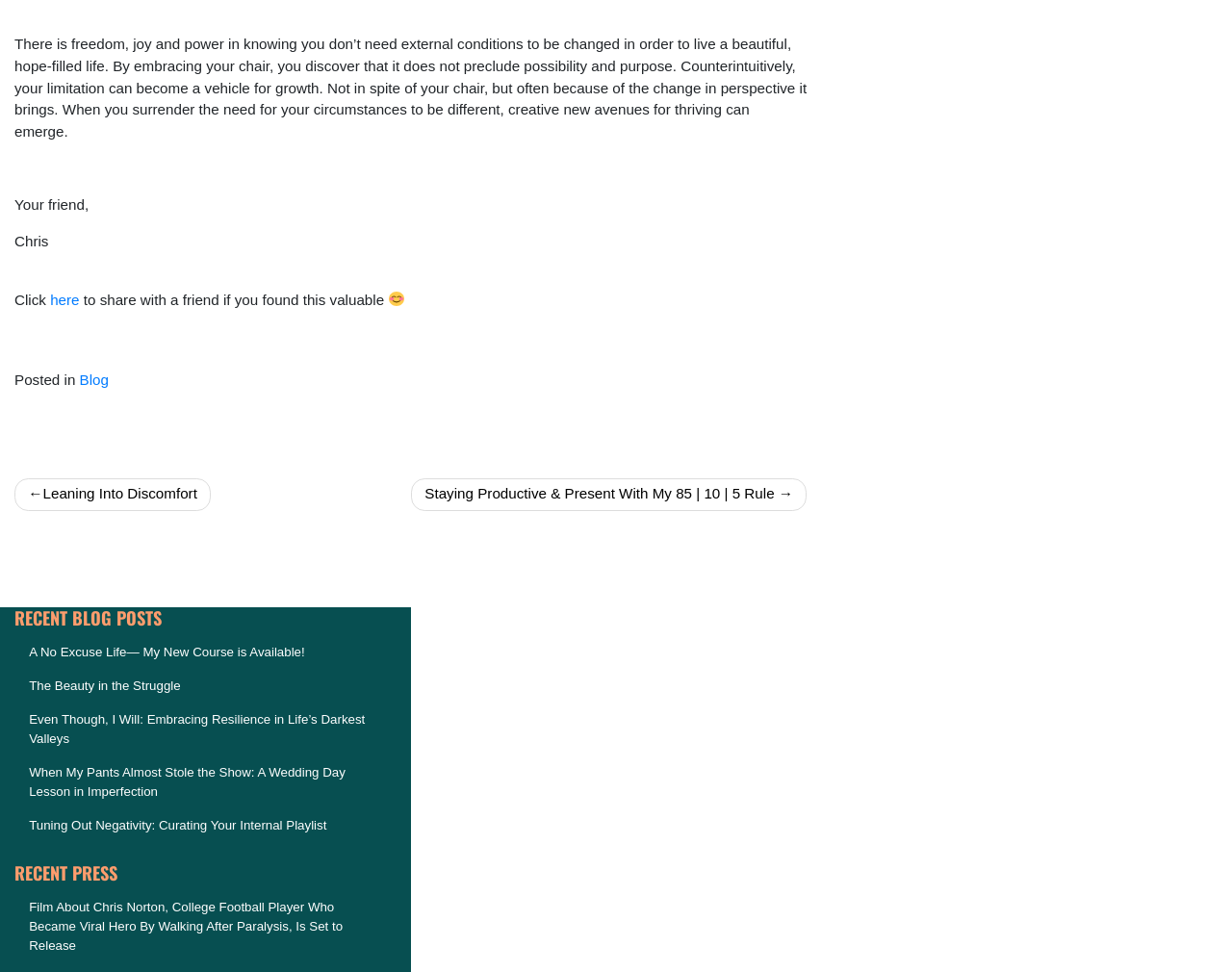Respond with a single word or phrase to the following question: What is the emoji in the top-left corner?

😊